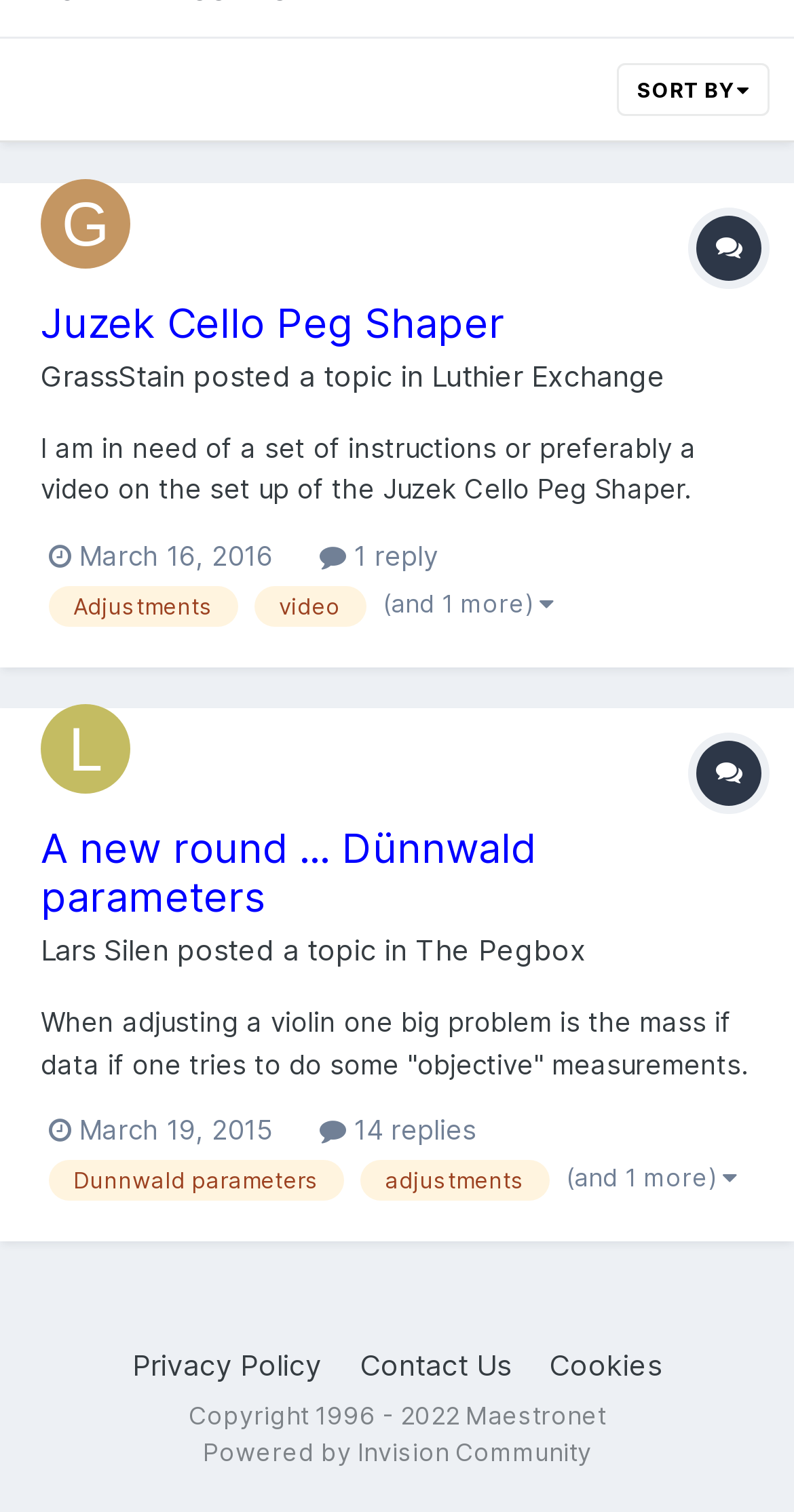What is the topic of the first post?
Using the image as a reference, give an elaborate response to the question.

I determined the topic of the first post by looking at the heading element with the text 'Juzek Cello Peg Shaper' which is located at the top of the page, indicating that it is the topic of the first post.